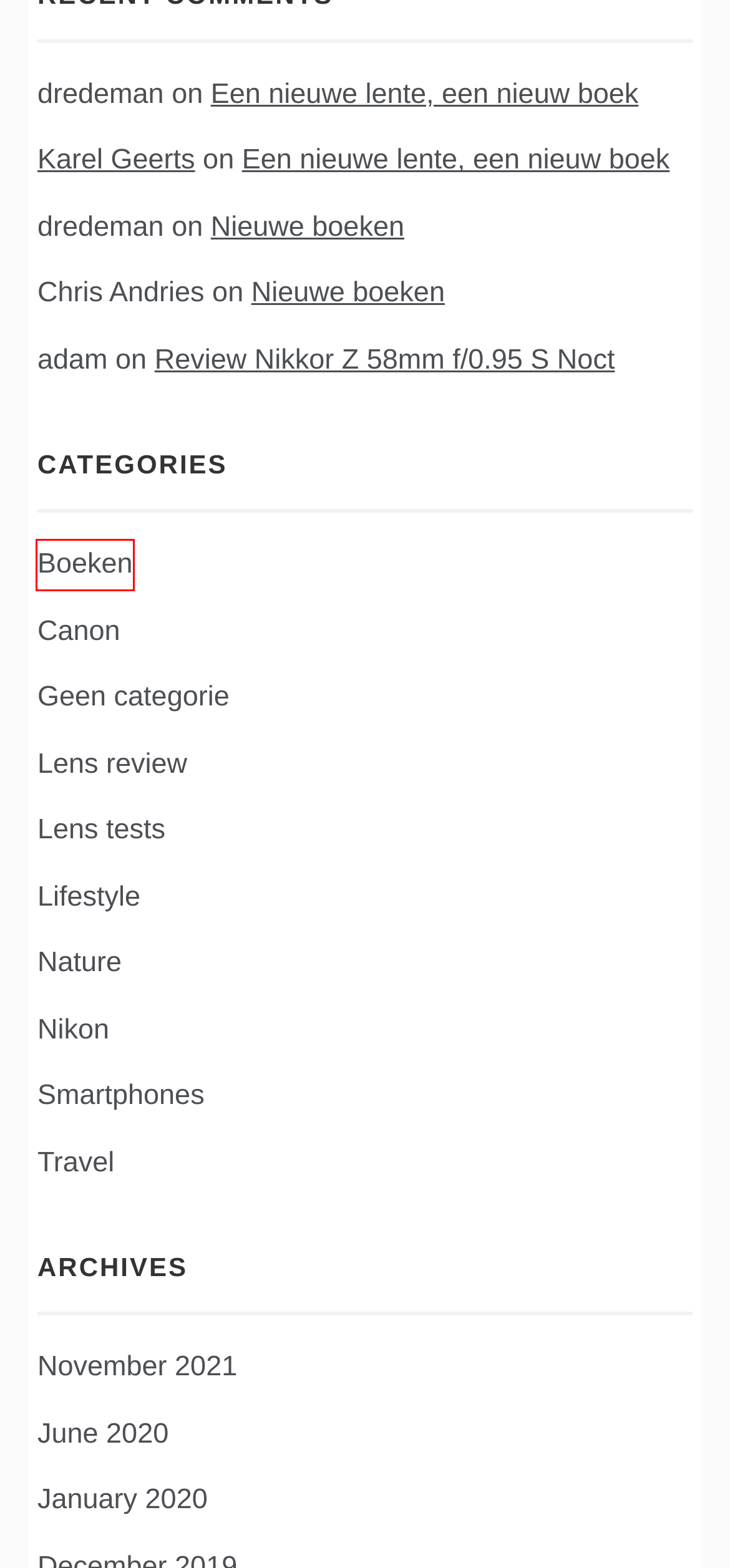Observe the provided screenshot of a webpage that has a red rectangle bounding box. Determine the webpage description that best matches the new webpage after clicking the element inside the red bounding box. Here are the candidates:
A. Welcome to the Frontpage
B. Boeken Archieven - NikonZone
C. December 2019 - NikonZone
D. Een nieuwe lente, een nieuw boek - NikonZone
E. Lifestyle Archieven - NikonZone
F. On me - Dré de Man
G. Nieuwe boeken - NikonZone
H. June 2020 - NikonZone

B